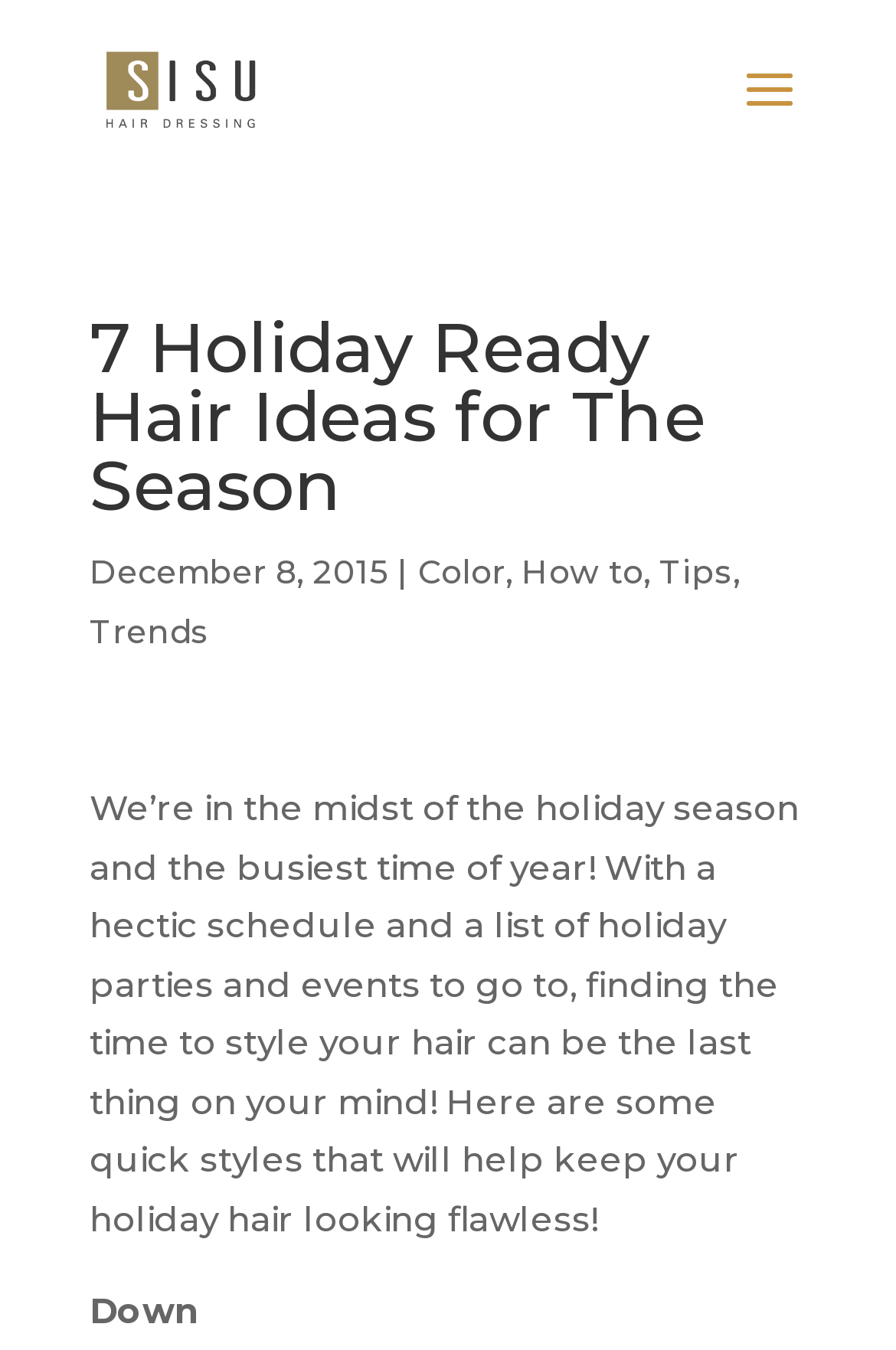Detail the webpage's structure and highlights in your description.

The webpage appears to be a blog post or article from a hair salon, SISU, located in Lincoln, NE. At the top of the page, there is a logo of SISU, which is an image, accompanied by a link with the same name. Below the logo, there is a heading that reads "7 Holiday Ready Hair Ideas for The Season". 

To the right of the heading, there is a date, "December 8, 2015", followed by a vertical line and three links: "Color", "How to", and "Tips", separated by commas. Below these links, there is another link, "Trends", positioned at the left edge of the page.

The main content of the page starts with a paragraph of text that discusses the challenges of styling hair during the busy holiday season and introduces some quick hairstyles that can help. This paragraph is positioned below the links and spans most of the page's width.

Further down the page, there is a subheading that reads "Down", which is likely the title of the first hair idea or style being presented.